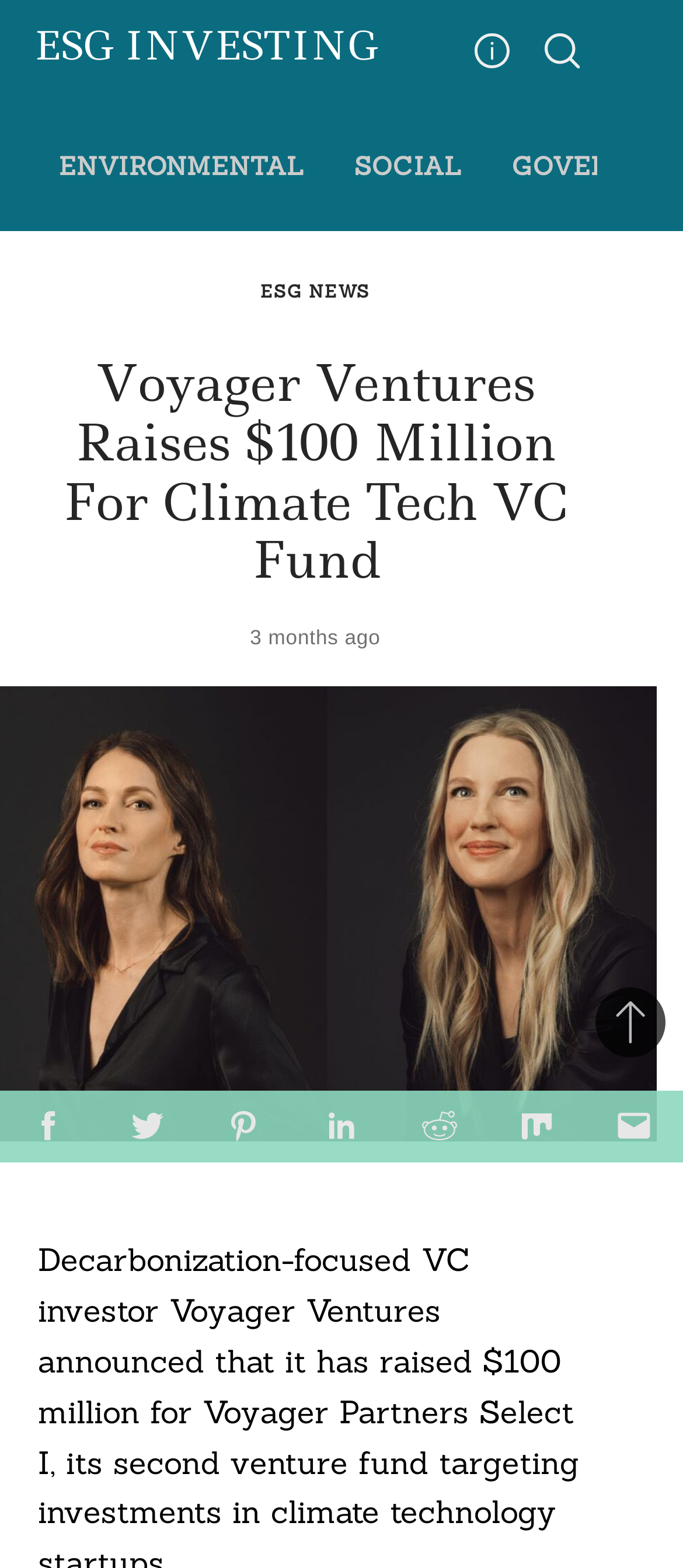What is the time period mentioned in the article?
Using the image, provide a detailed and thorough answer to the question.

The webpage has a time element that mentions '3 months ago', which suggests that the article was published 3 months ago.